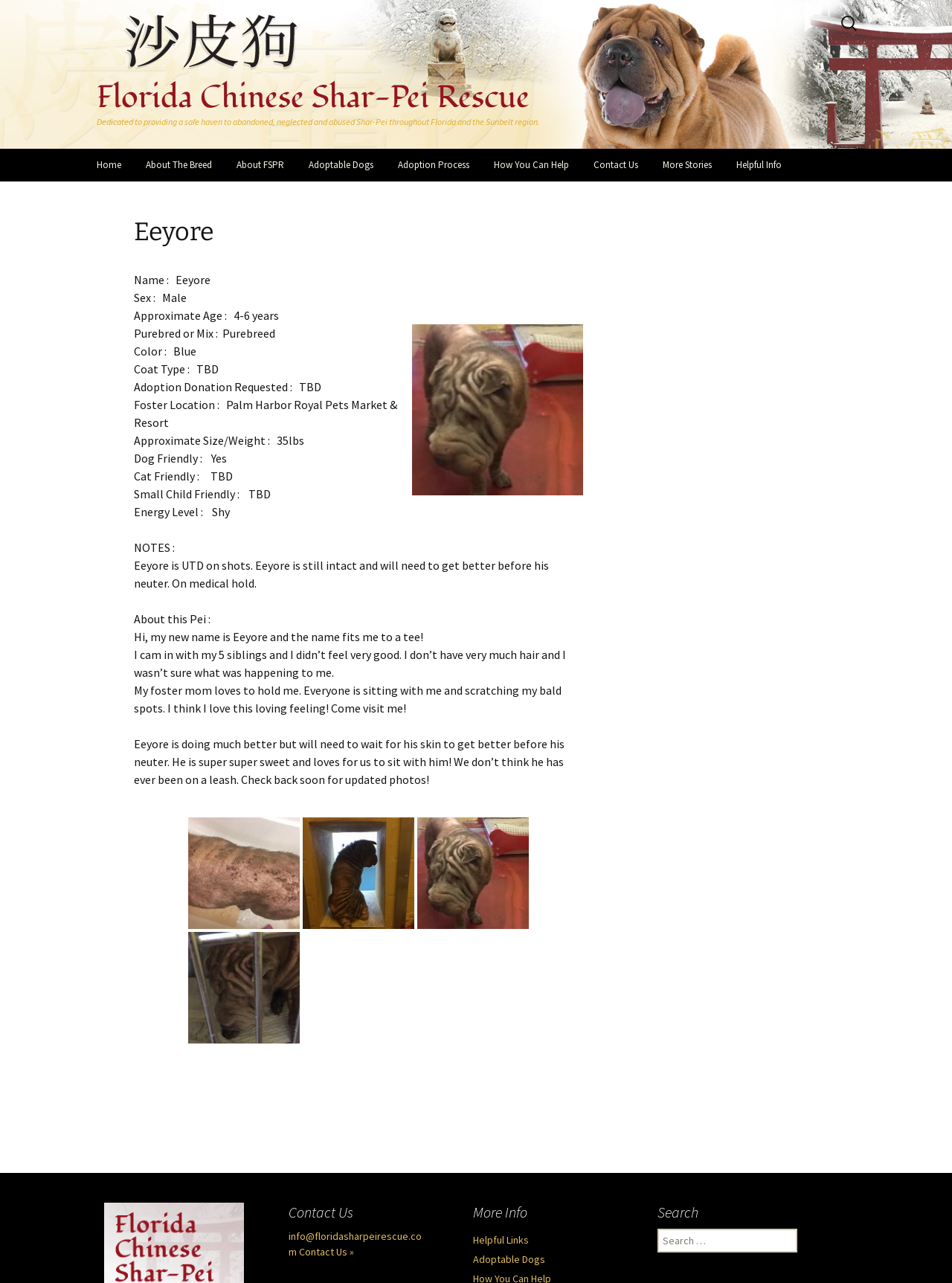What is the foster location of the dog Eeyore?
Answer the question with a single word or phrase derived from the image.

Palm Harbor Royal Pets Market & Resort